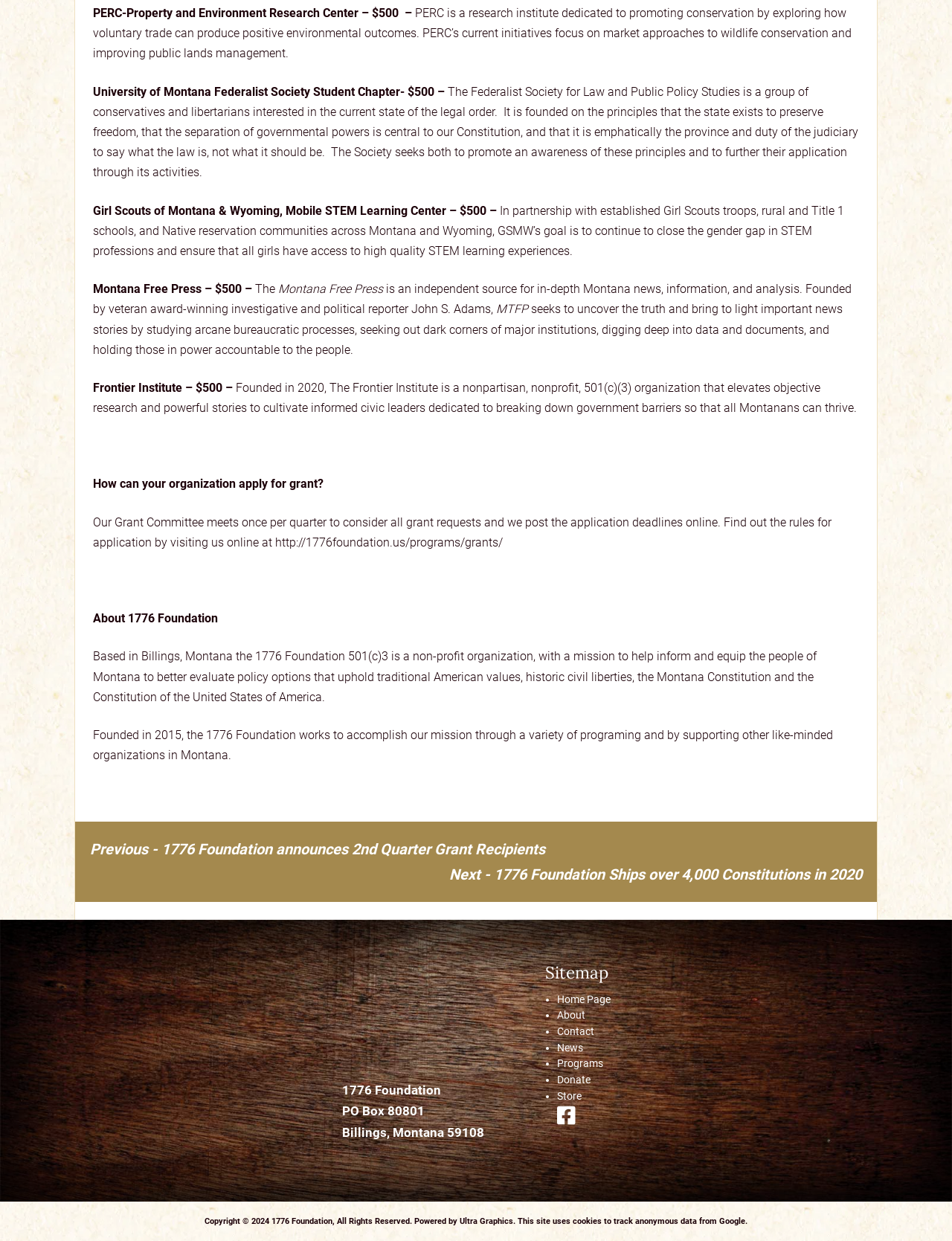Determine the bounding box coordinates of the UI element described below. Use the format (top-left x, top-left y, bottom-right x, bottom-right y) with floating point numbers between 0 and 1: title="Visit us on Facebook"

[0.585, 0.89, 0.604, 0.909]